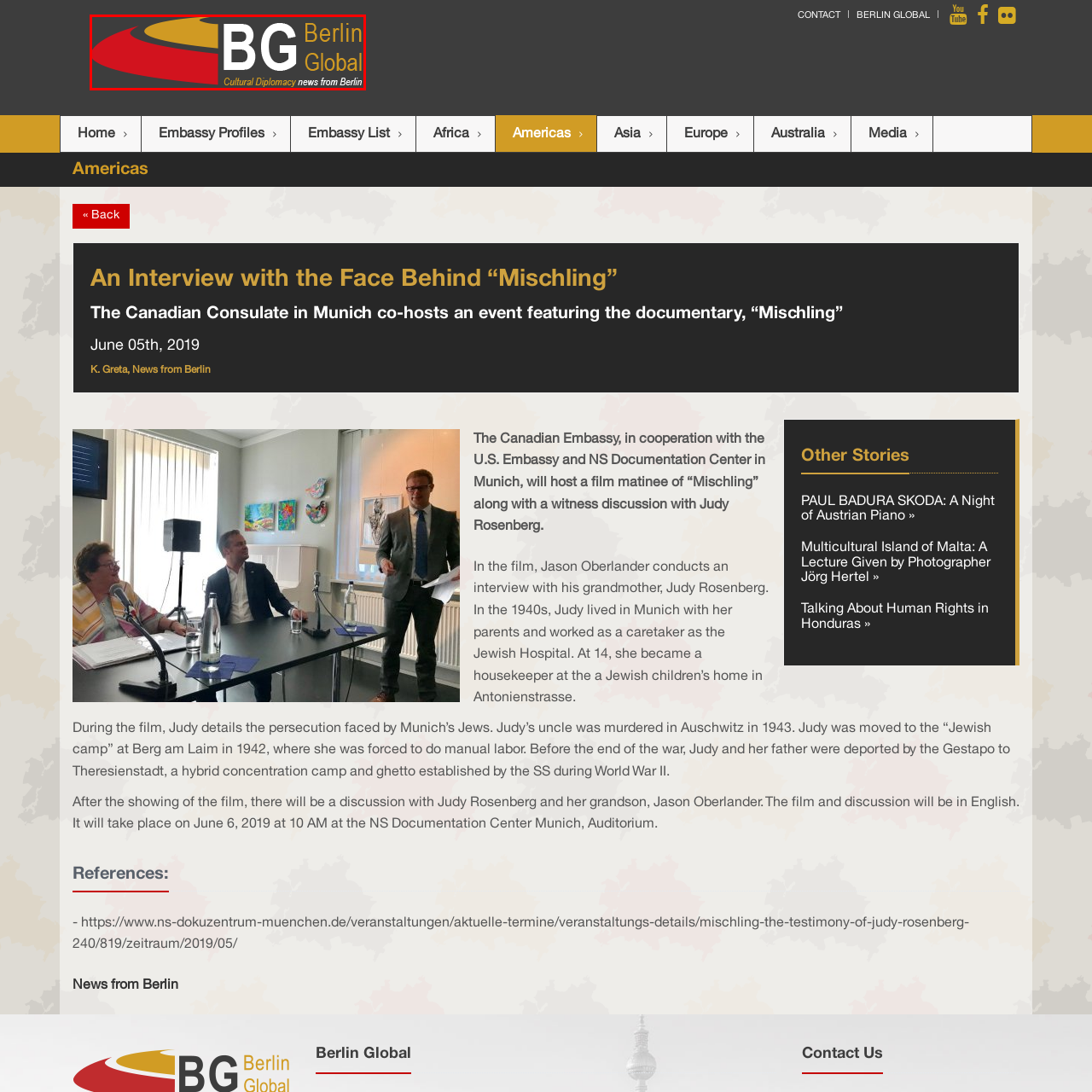What is the primary title of the Berlin Global website?  
Concentrate on the image marked with the red box and respond with a detailed answer that is fully based on the content of the image.

The primary title of the Berlin Global website is 'Berlin Global', which is highlighted in bold, modern typography alongside the abbreviation 'BG'.